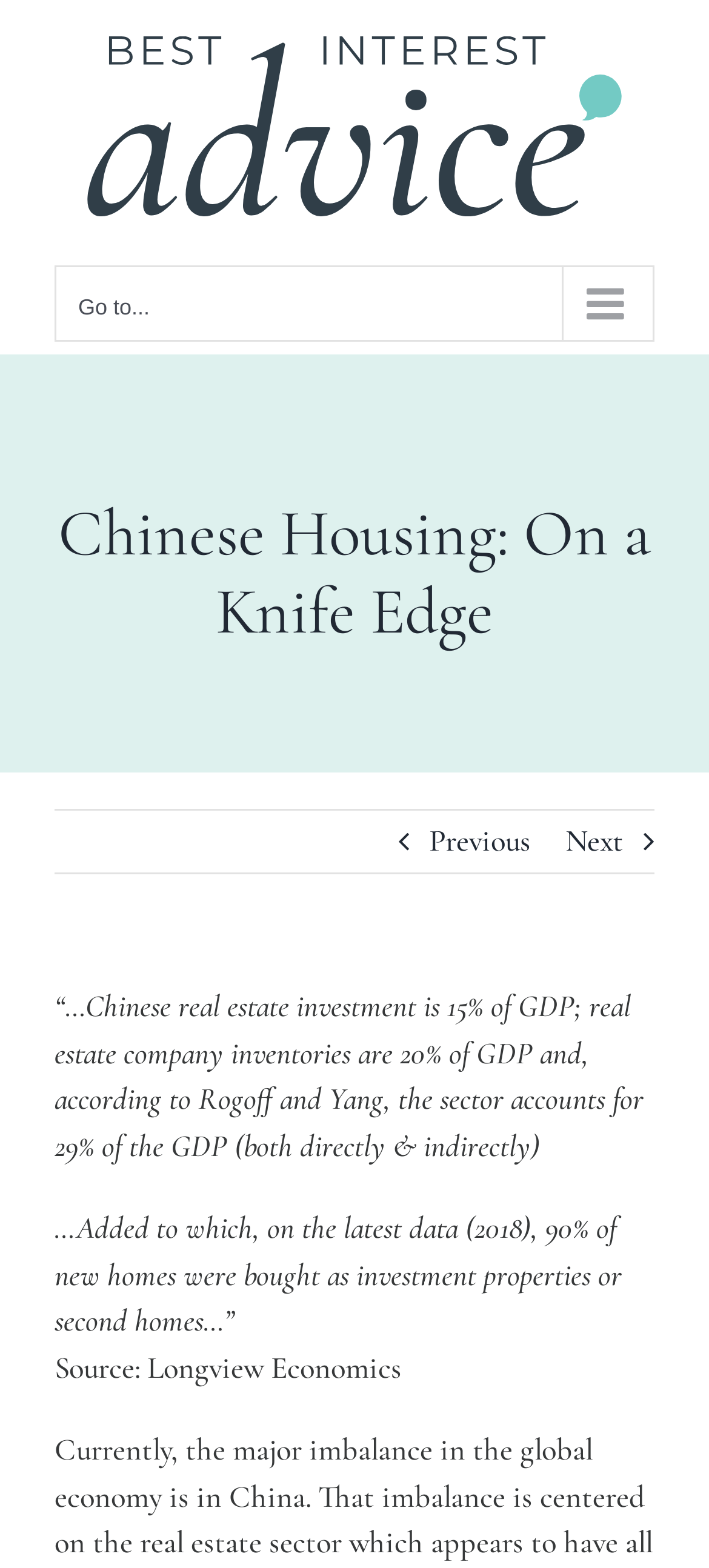What is the navigation menu icon?
Carefully analyze the image and provide a thorough answer to the question.

The navigation menu icon is located at the top right corner of the webpage, and it is a button element with the text 'Go to...' and an icon 'uf0c9'.